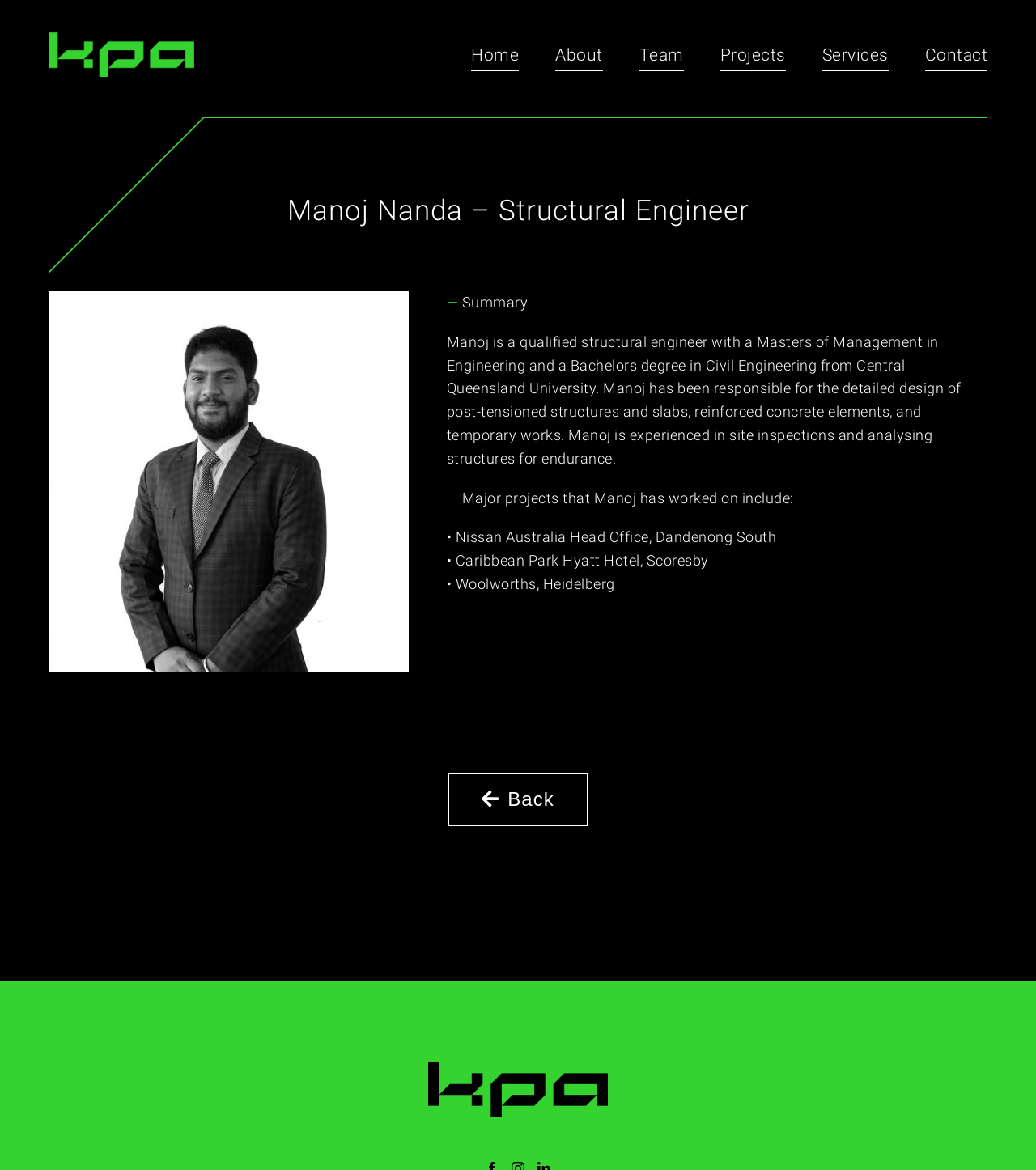Identify the bounding box coordinates of the clickable section necessary to follow the following instruction: "Click the KPA Logo". The coordinates should be presented as four float numbers from 0 to 1, i.e., [left, top, right, bottom].

[0.047, 0.028, 0.188, 0.066]